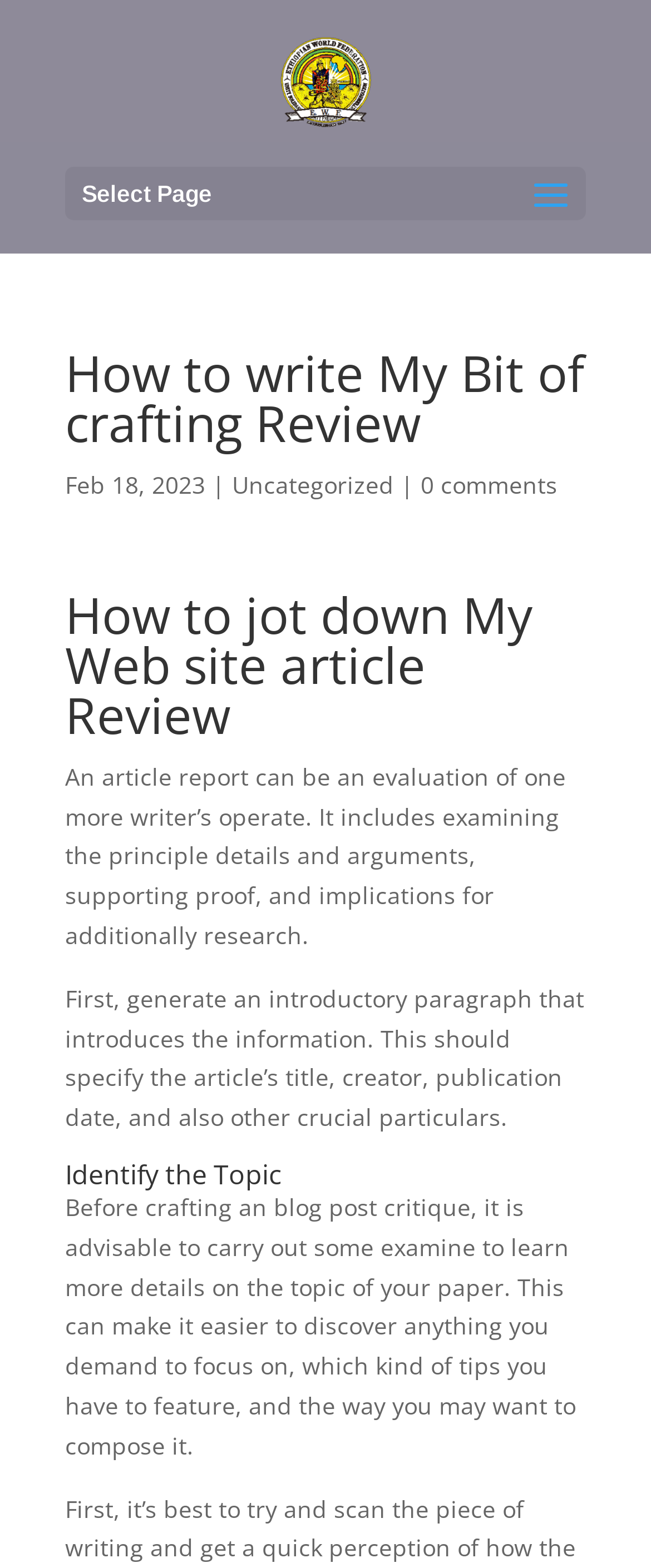Identify the coordinates of the bounding box for the element described below: "Uncategorized". Return the coordinates as four float numbers between 0 and 1: [left, top, right, bottom].

[0.356, 0.299, 0.605, 0.319]